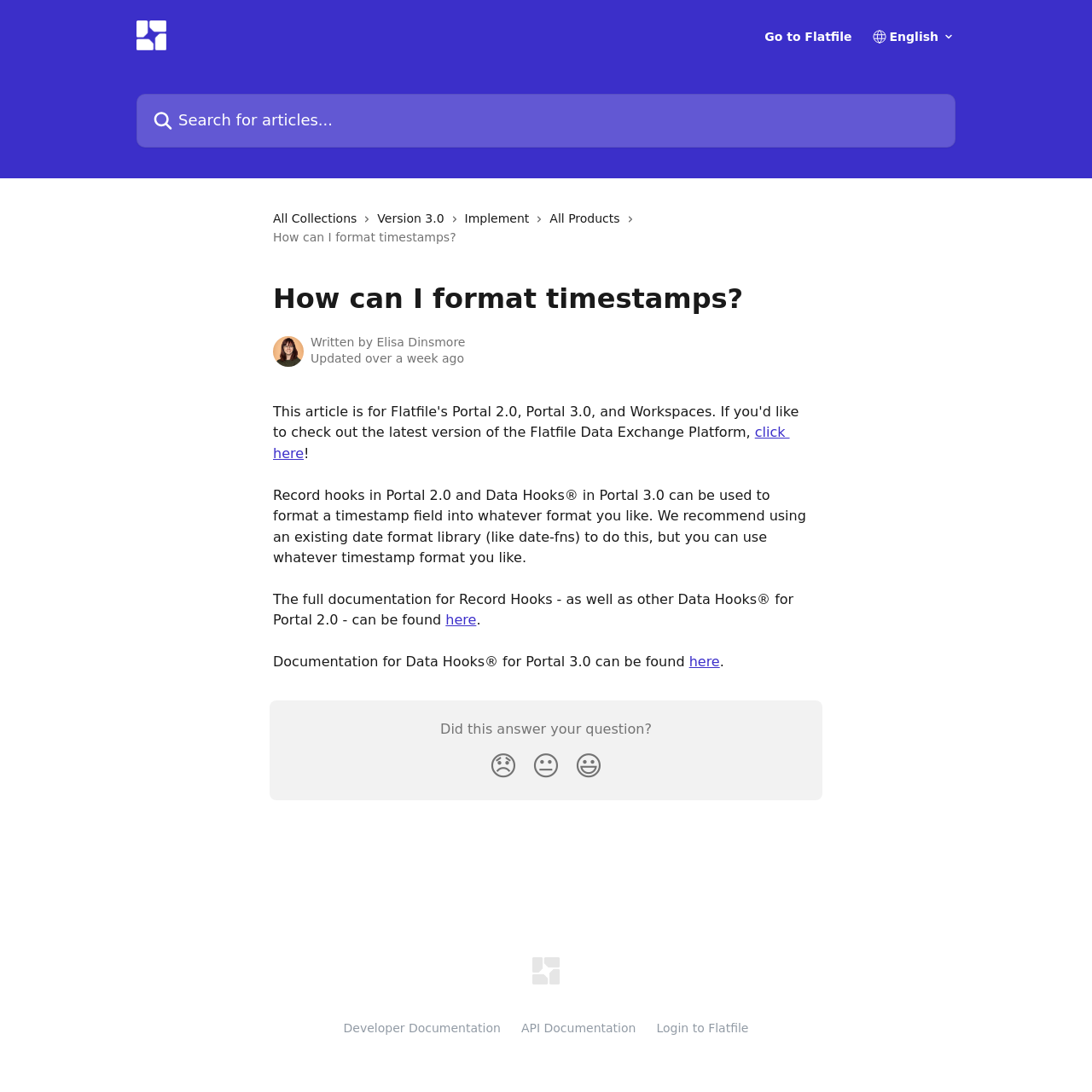What is the purpose of Record Hooks in Portal 2.0?
Based on the screenshot, give a detailed explanation to answer the question.

According to the article, Record Hooks in Portal 2.0 can be used to format a timestamp field into whatever format you like, and it is recommended to use an existing date format library like date-fns to do this.